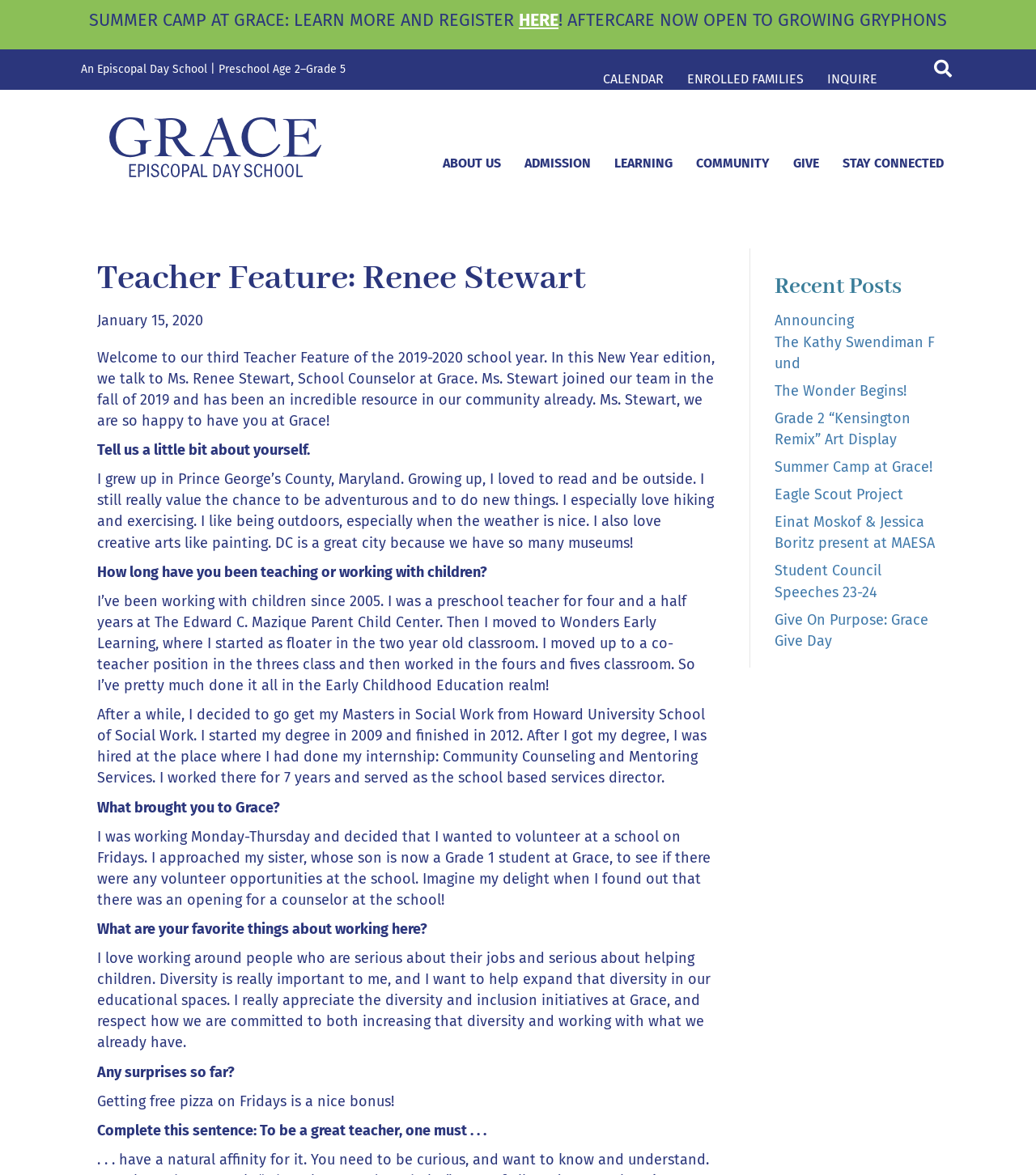Answer this question using a single word or a brief phrase:
How many recent posts are listed at the bottom of the page?

8